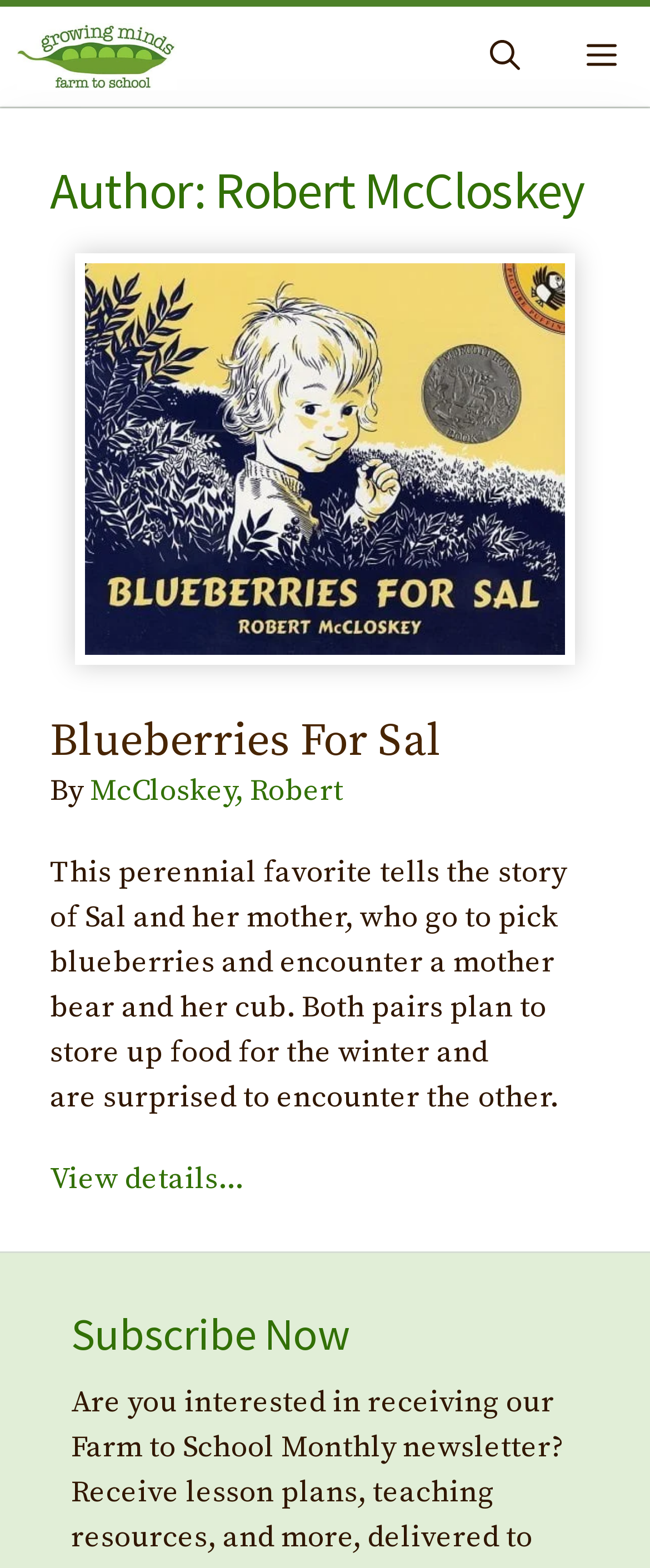Respond with a single word or phrase to the following question:
How many links are there in the article section?

4